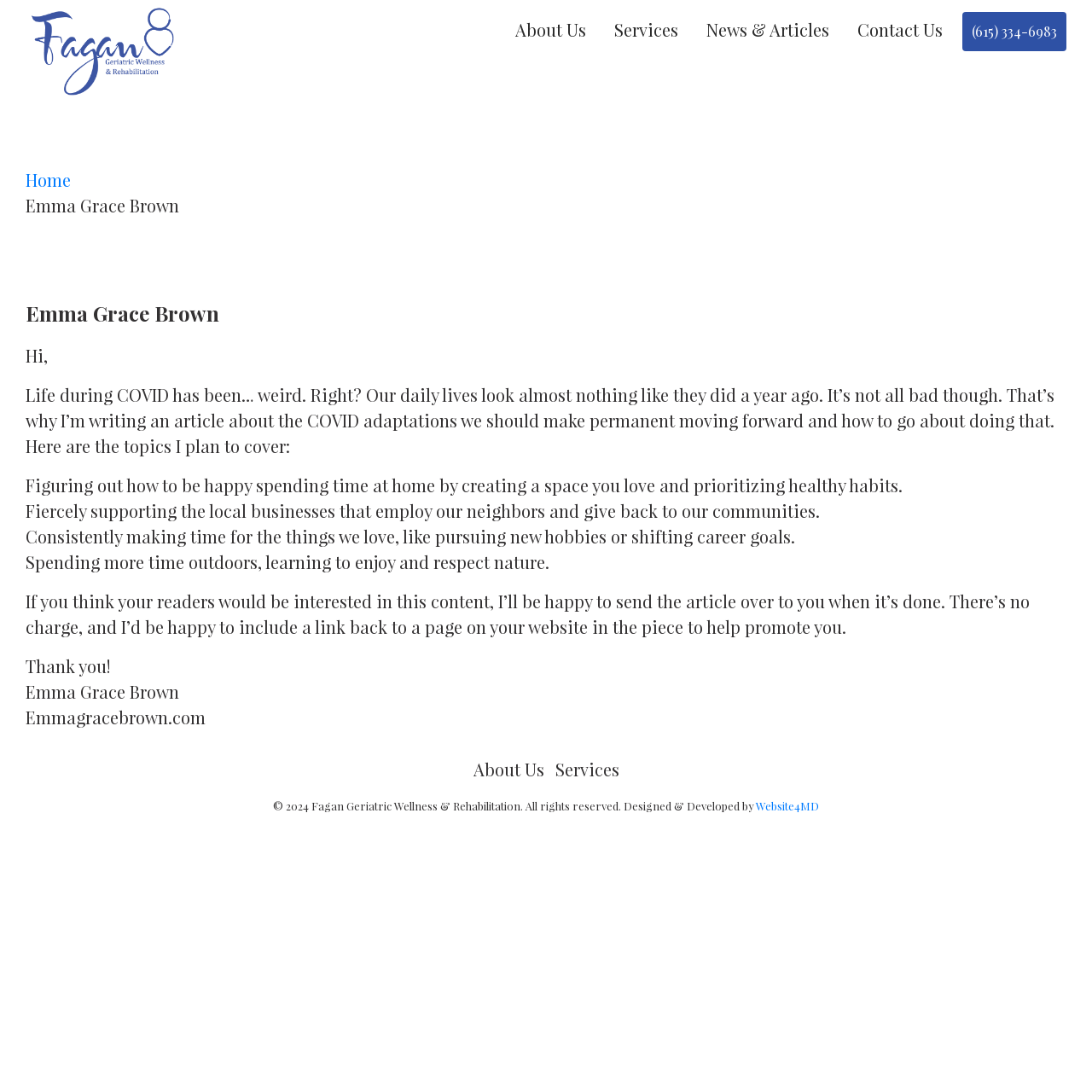Find the bounding box coordinates of the area to click in order to follow the instruction: "Read News & Articles".

[0.639, 0.008, 0.767, 0.047]